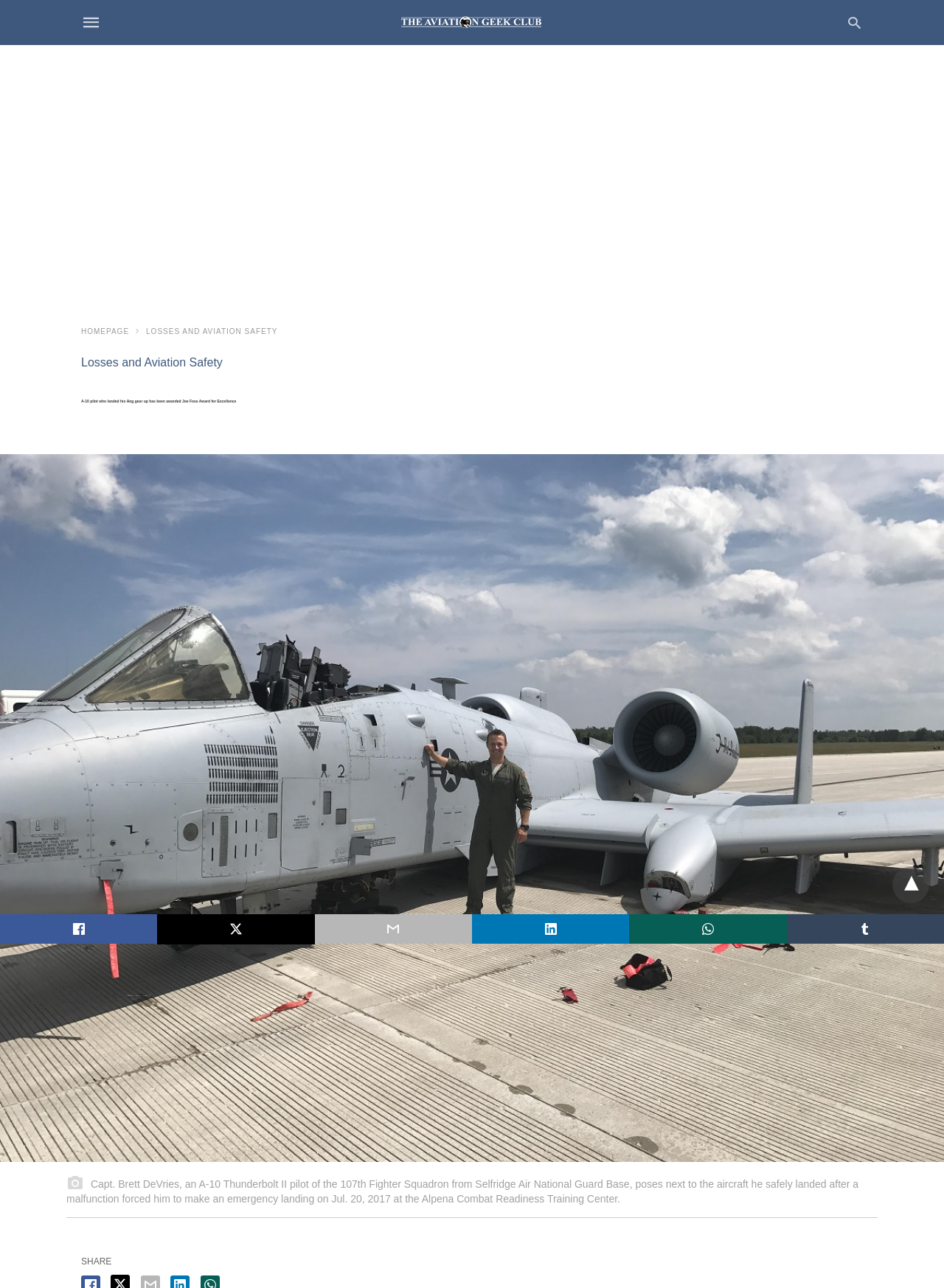How many social media sharing options are available?
Make sure to answer the question with a detailed and comprehensive explanation.

I found the answer by counting the number of link elements with social media icons, which are 6 in total.